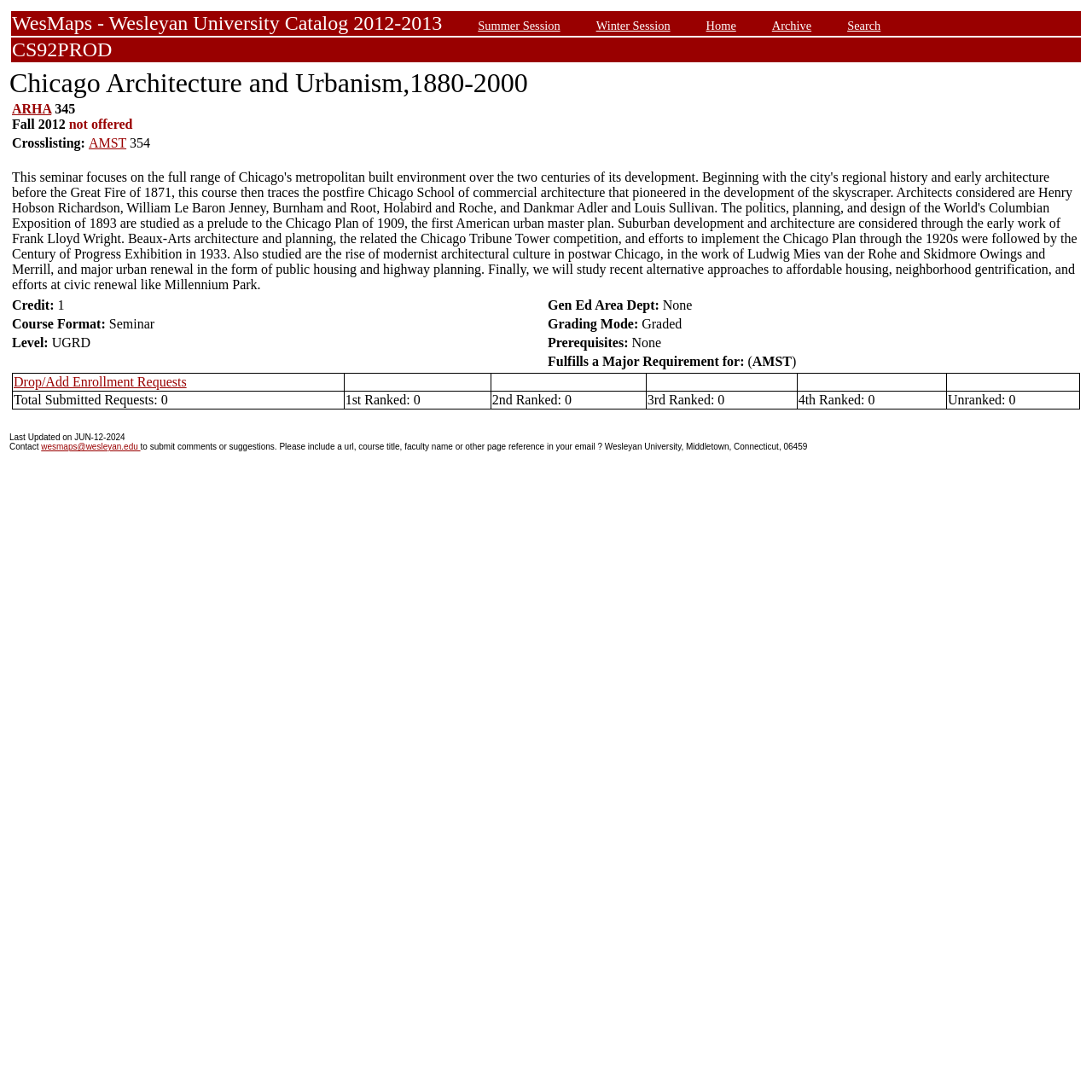Locate the coordinates of the bounding box for the clickable region that fulfills this instruction: "Click on ARHA".

[0.011, 0.093, 0.047, 0.106]